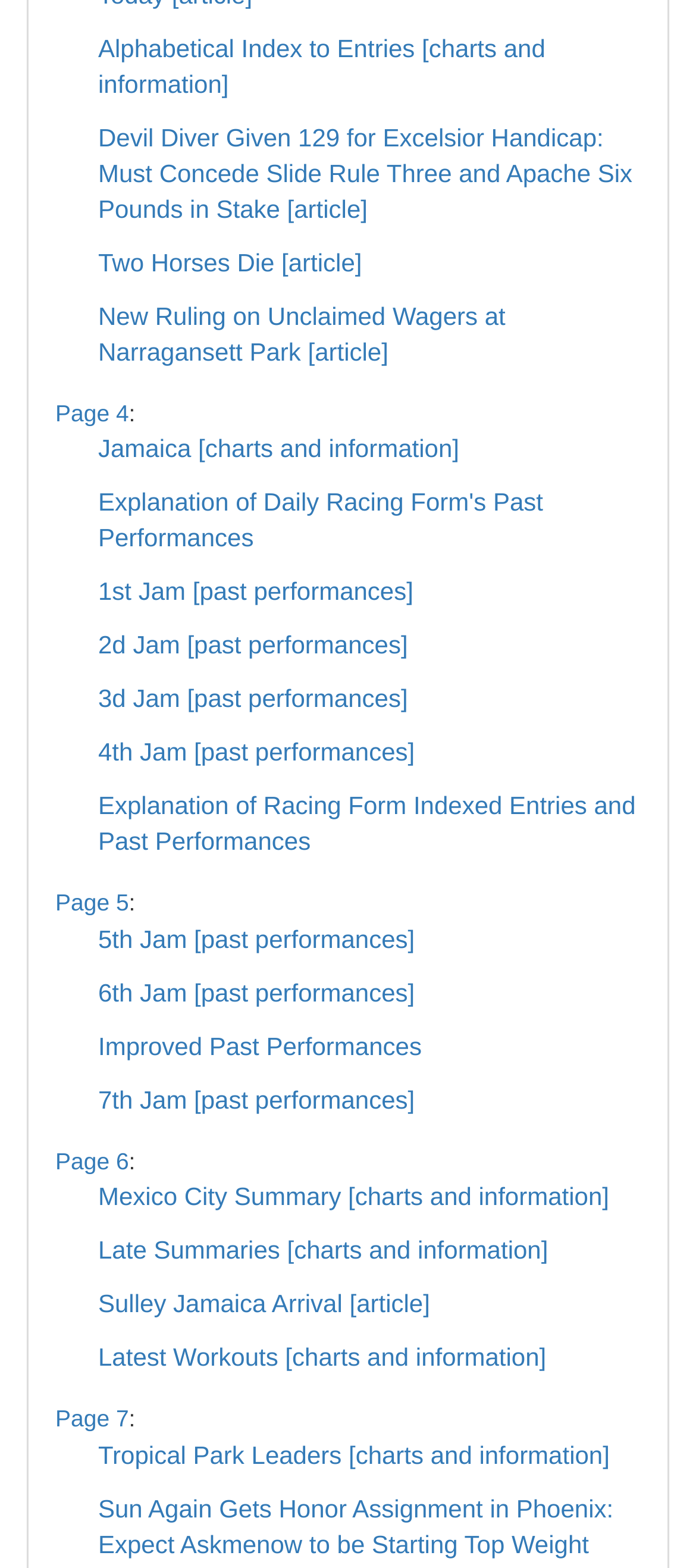Locate the bounding box coordinates of the clickable region to complete the following instruction: "Go to Page 4."

[0.079, 0.255, 0.185, 0.272]